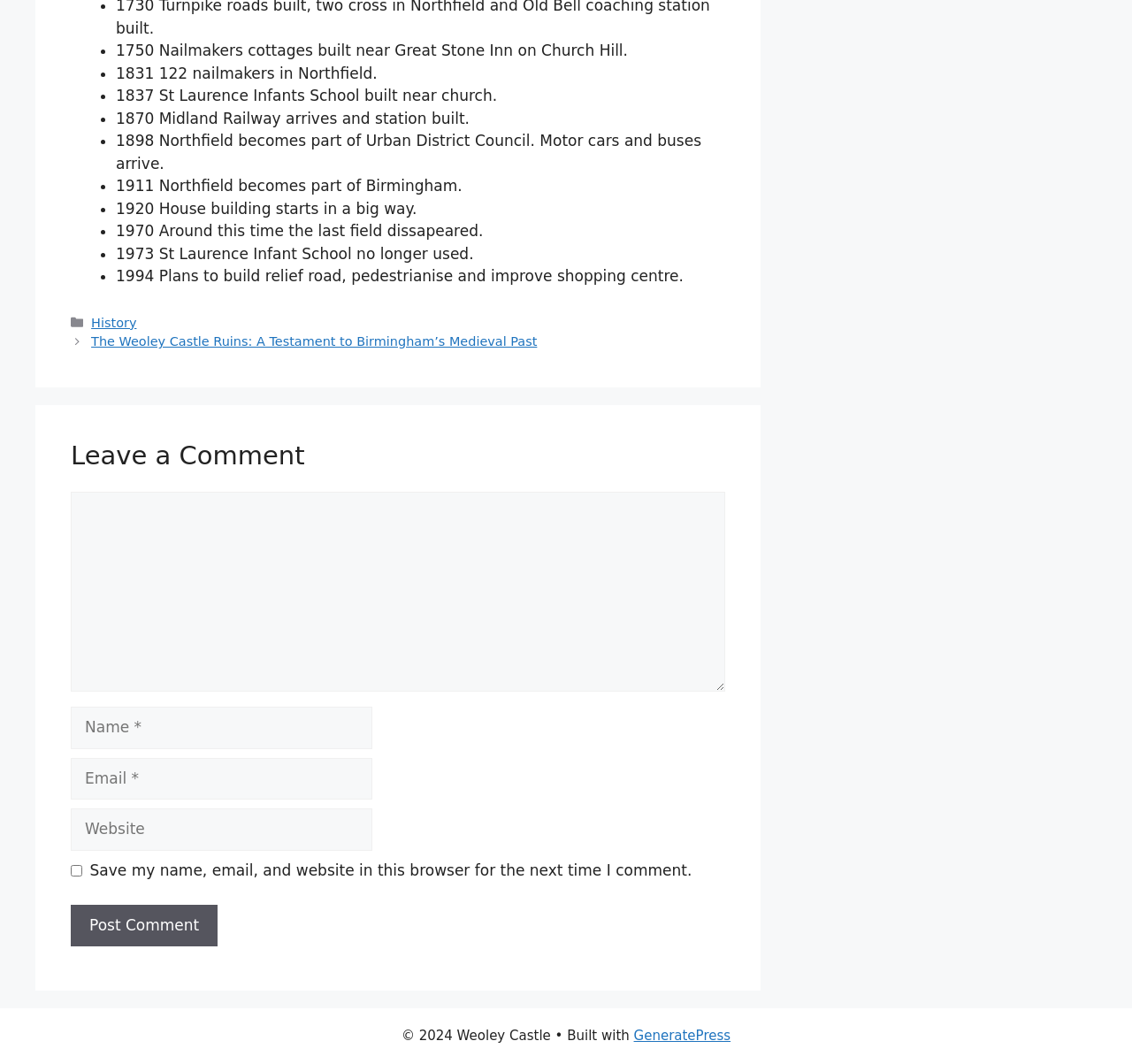Could you indicate the bounding box coordinates of the region to click in order to complete this instruction: "Click the 'Post Comment' button".

[0.062, 0.85, 0.192, 0.89]